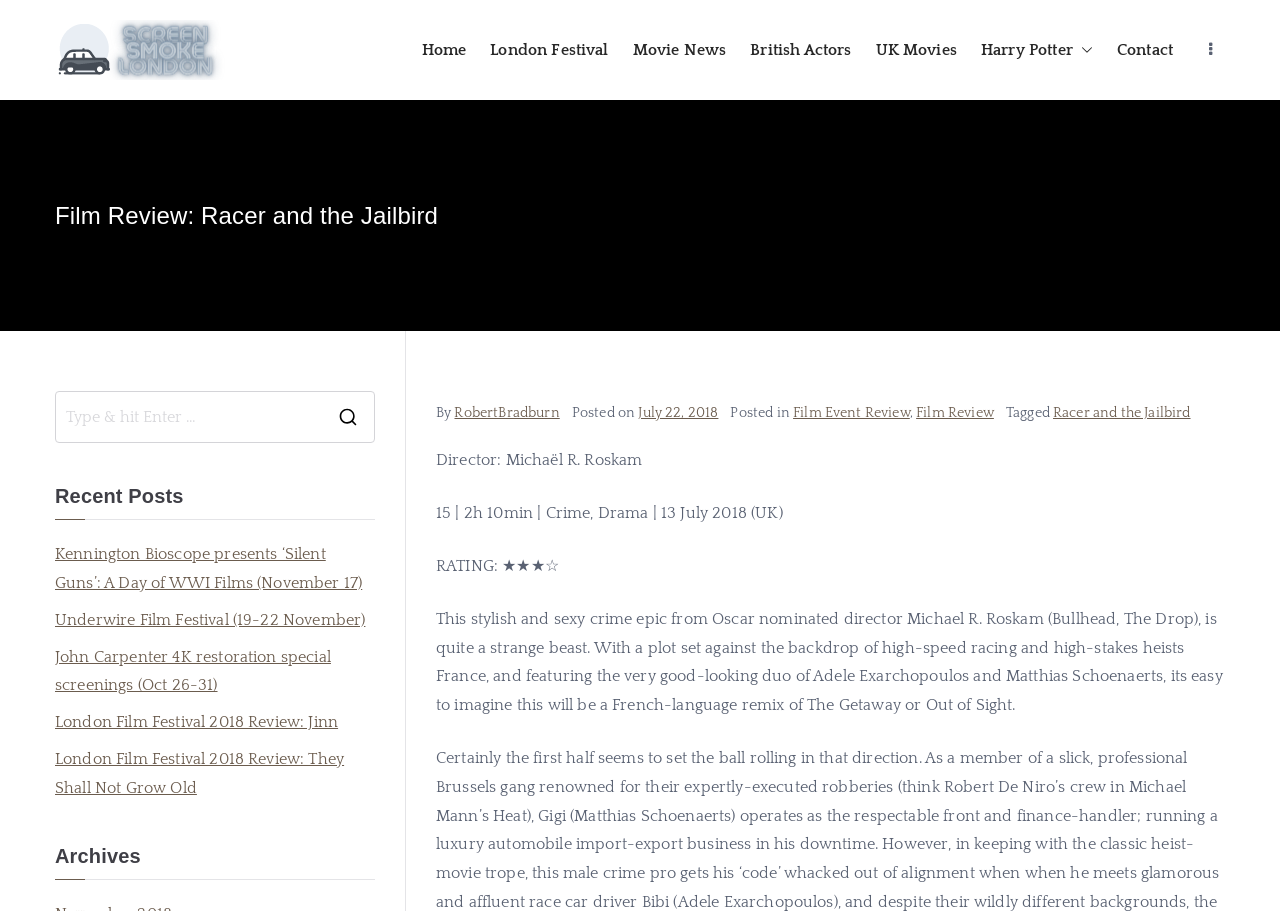Provide a brief response to the question using a single word or phrase: 
What is the search box placeholder text?

Search for: